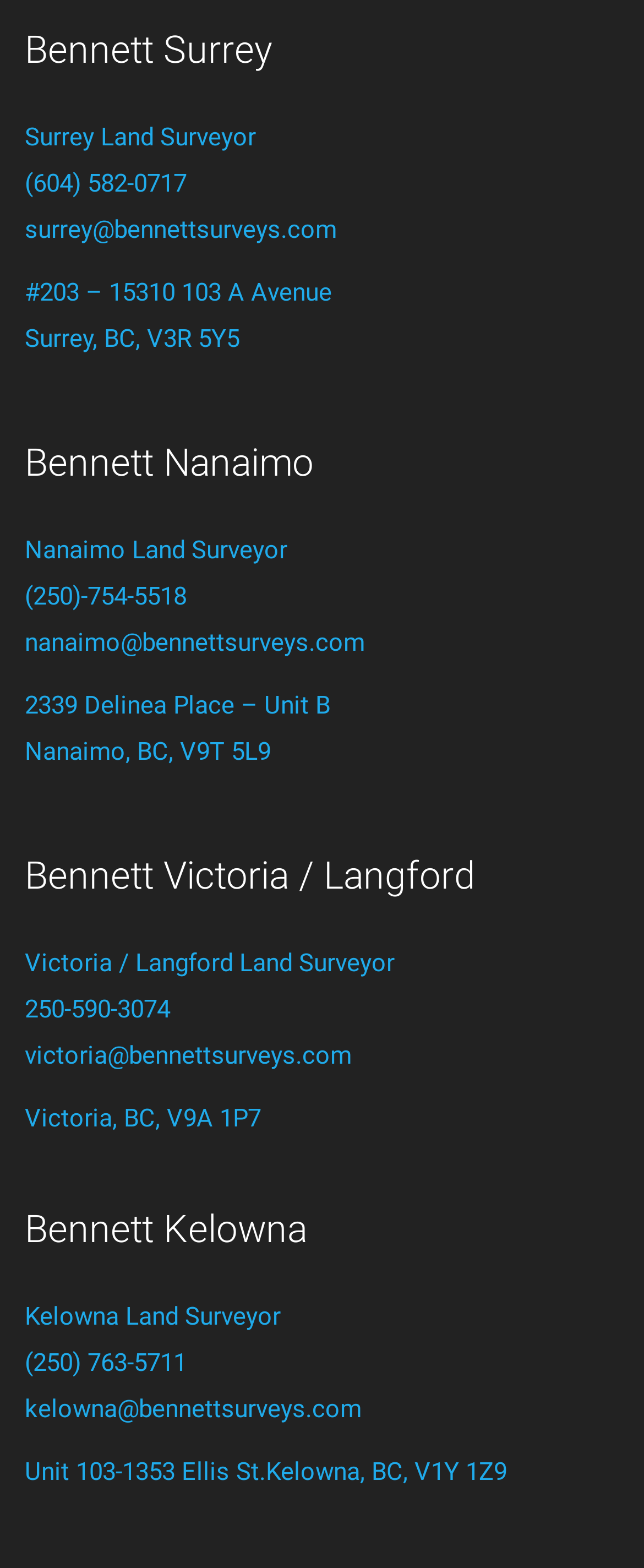Locate the bounding box coordinates of the element you need to click to accomplish the task described by this instruction: "Contact Surrey Land Surveyor".

[0.038, 0.073, 0.397, 0.102]